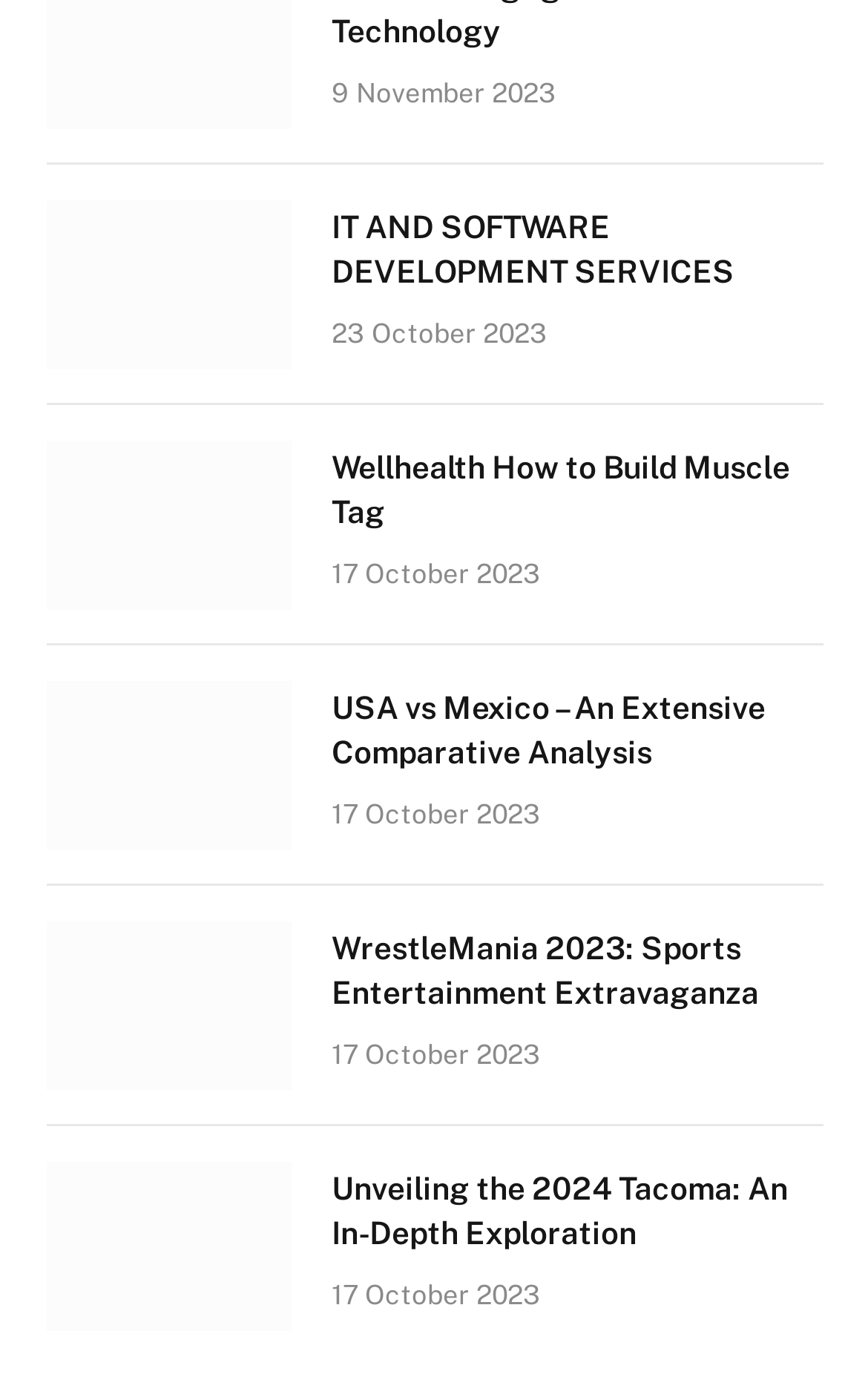Specify the bounding box coordinates of the area to click in order to execute this command: 'View Wellhealth How to Build Muscle Tag'. The coordinates should consist of four float numbers ranging from 0 to 1, and should be formatted as [left, top, right, bottom].

[0.054, 0.316, 0.336, 0.437]